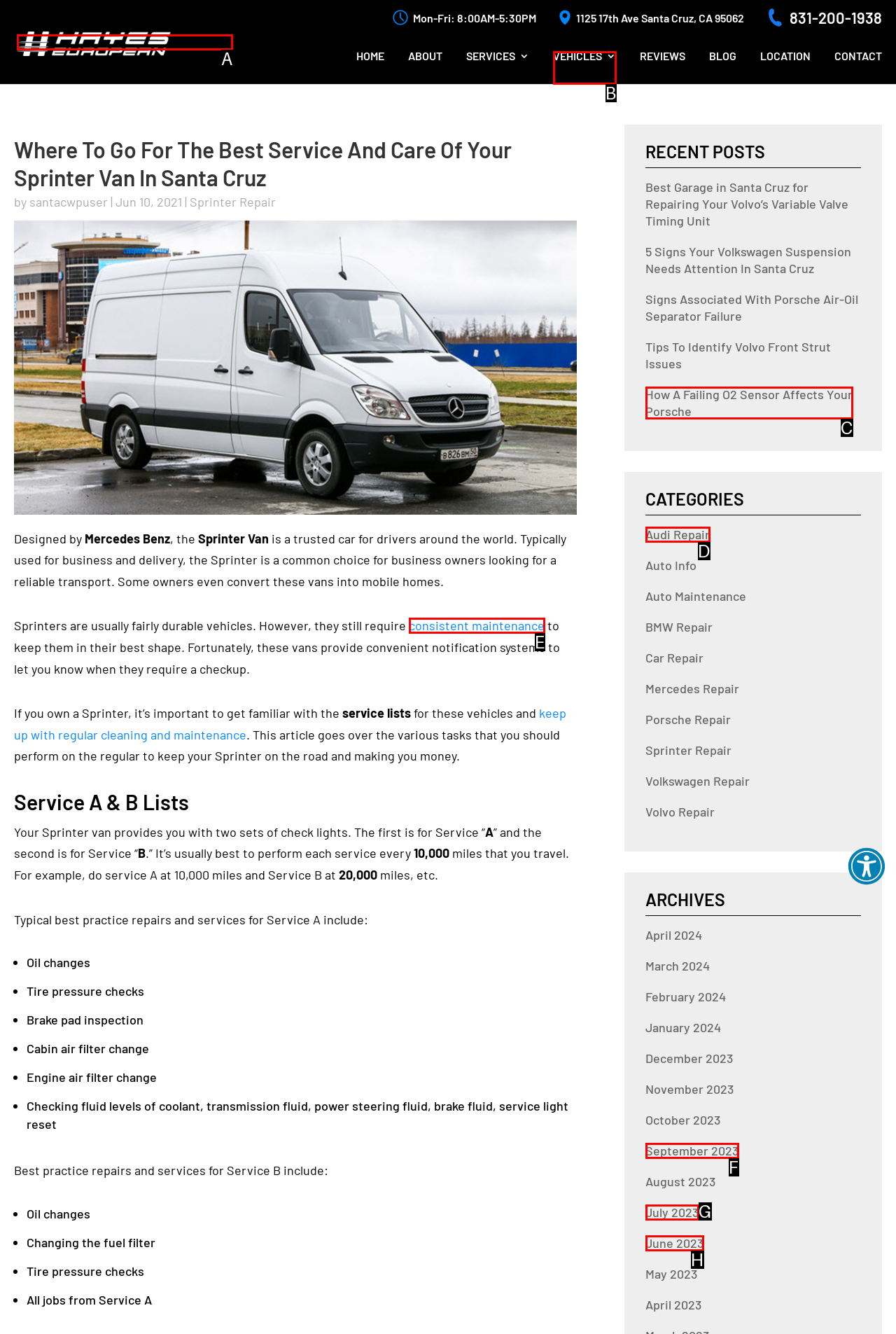Tell me which one HTML element best matches the description: Audi Repair Answer with the option's letter from the given choices directly.

D